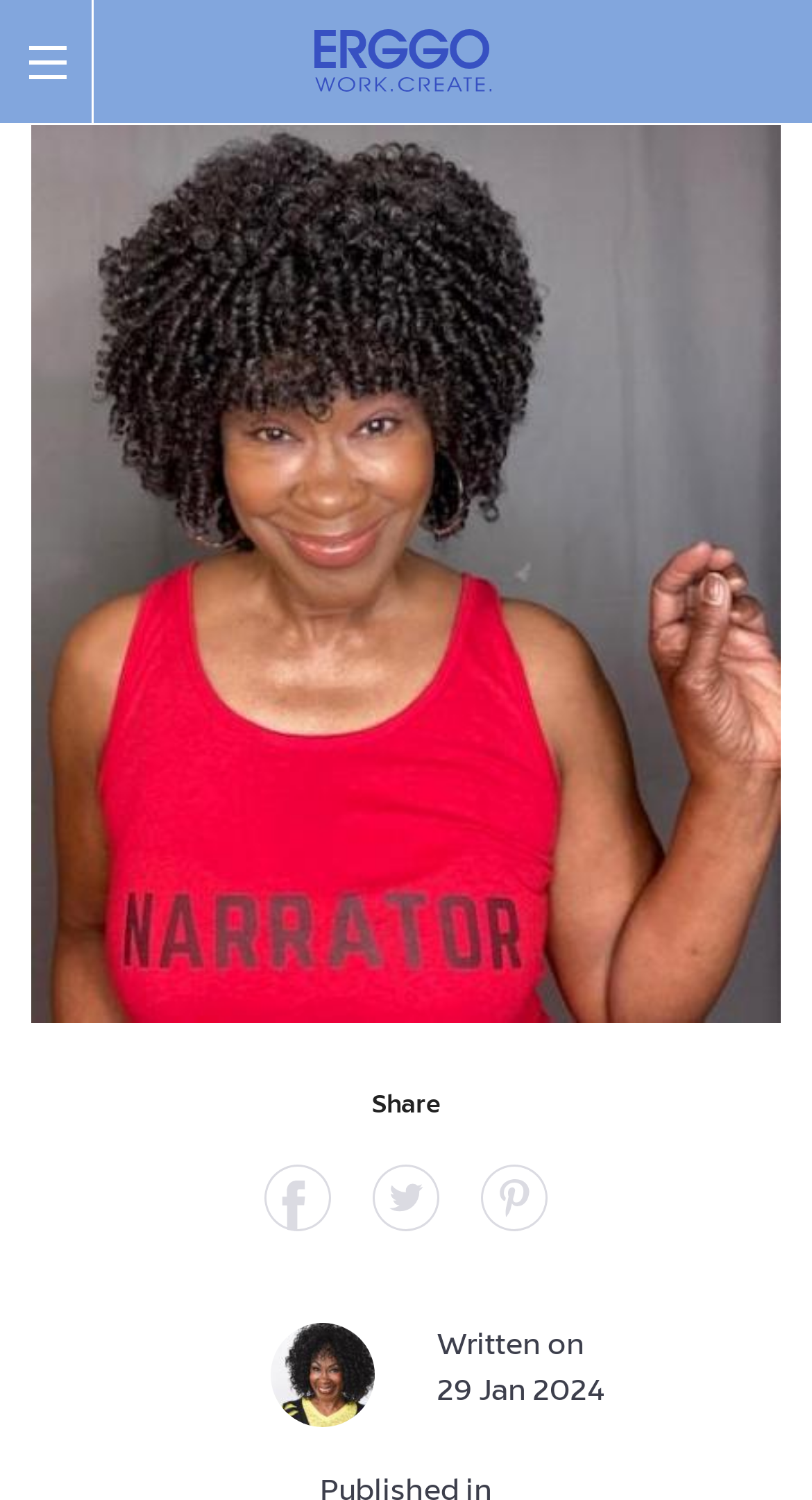Provide the bounding box coordinates of the UI element that matches the description: "alt="avatar"".

[0.333, 0.9, 0.462, 0.93]